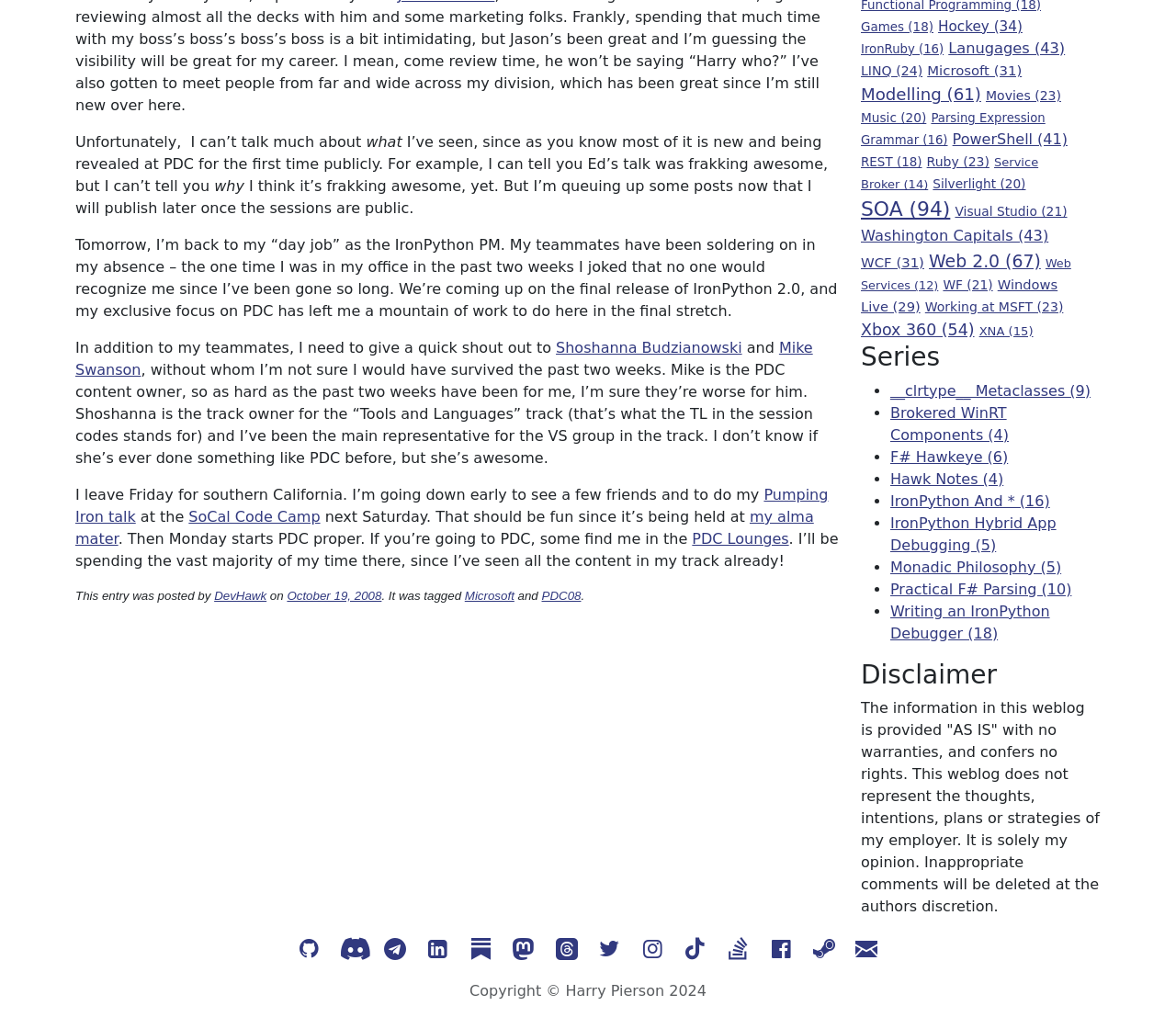Using the provided description: "Writing an IronPython Debugger (18)", find the bounding box coordinates of the corresponding UI element. The output should be four float numbers between 0 and 1, in the format [left, top, right, bottom].

[0.757, 0.592, 0.893, 0.631]